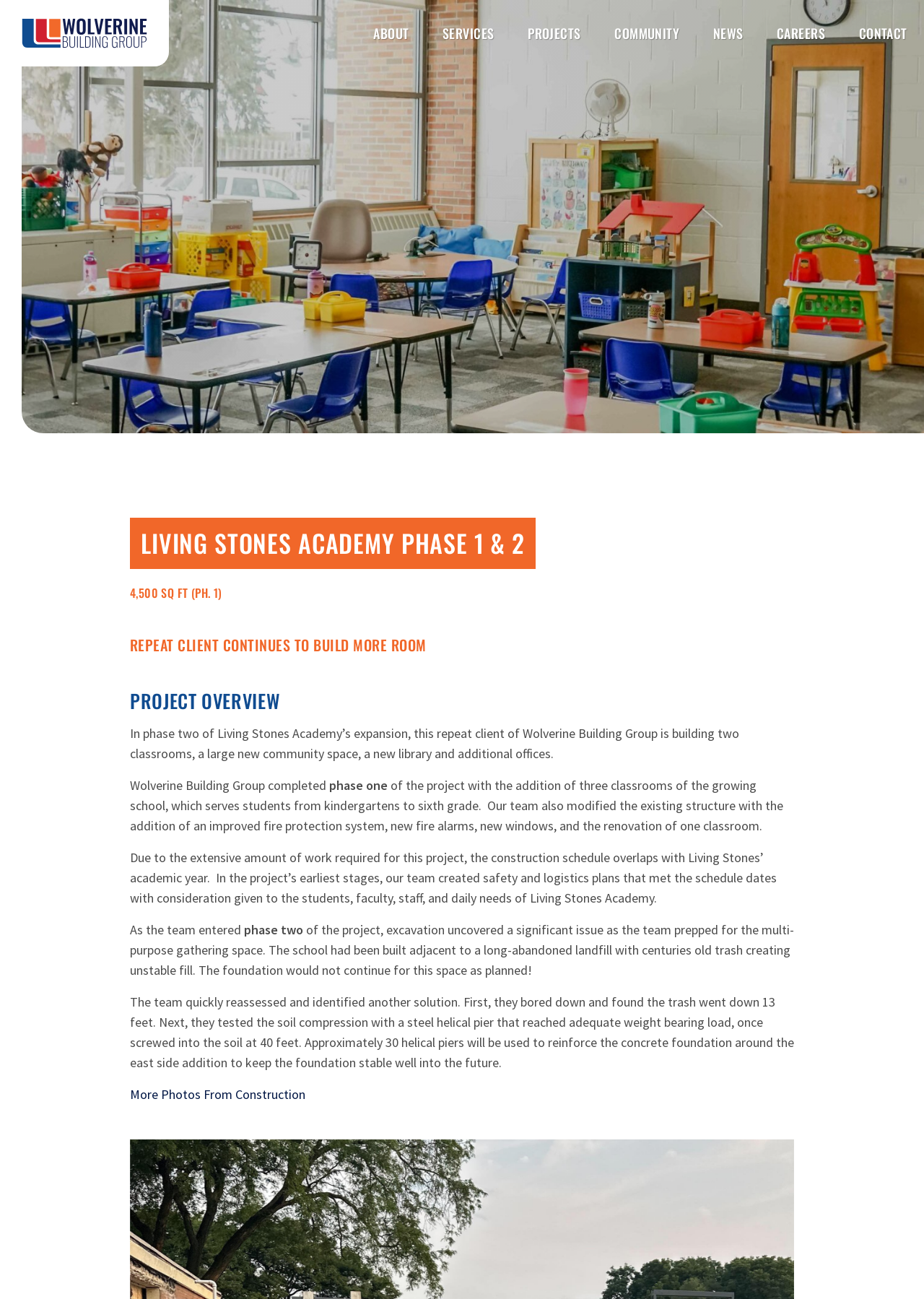Determine the bounding box coordinates for the UI element with the following description: "More Photos From Construction". The coordinates should be four float numbers between 0 and 1, represented as [left, top, right, bottom].

[0.141, 0.836, 0.33, 0.849]